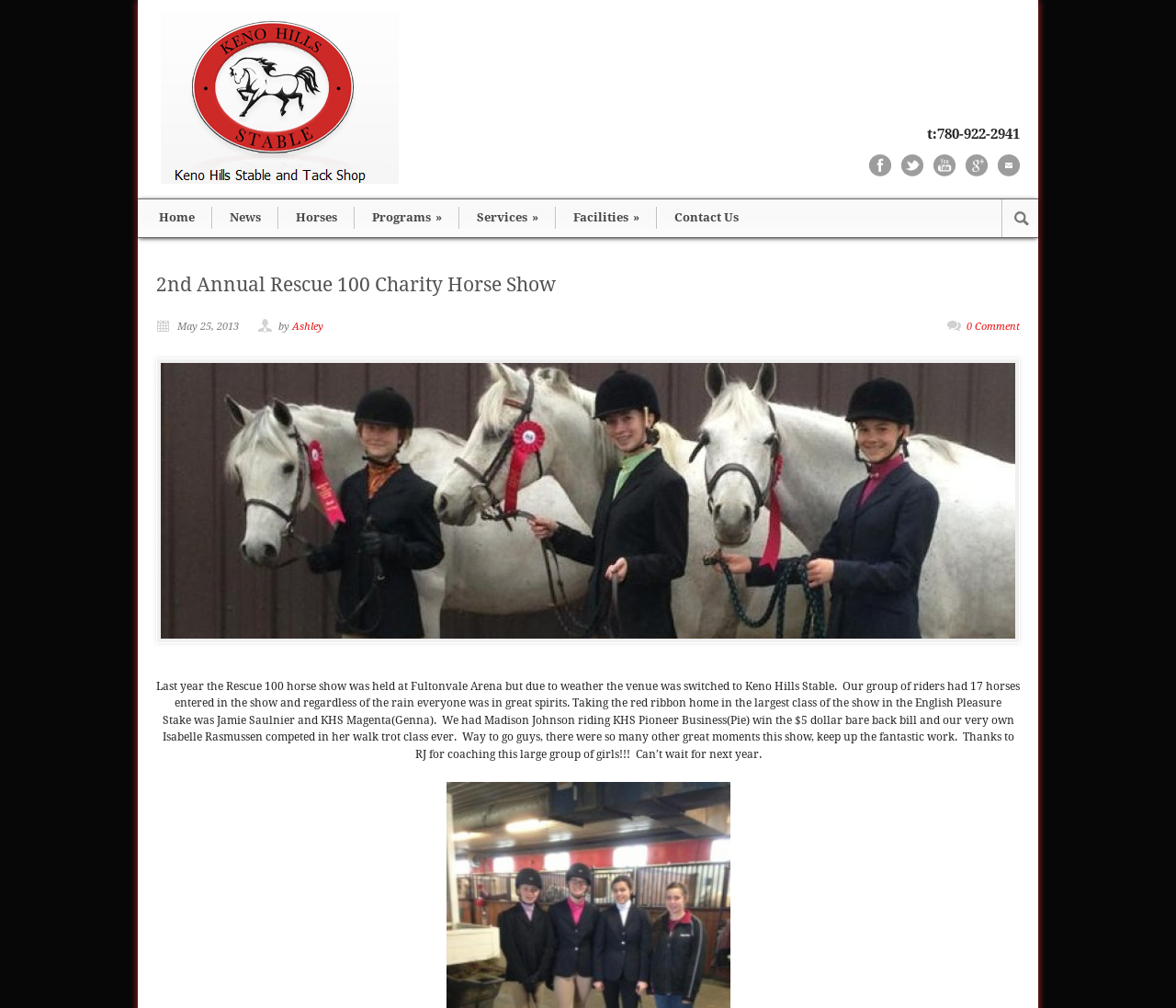Identify the bounding box coordinates for the region to click in order to carry out this instruction: "Click the Home link". Provide the coordinates using four float numbers between 0 and 1, formatted as [left, top, right, bottom].

[0.121, 0.205, 0.18, 0.227]